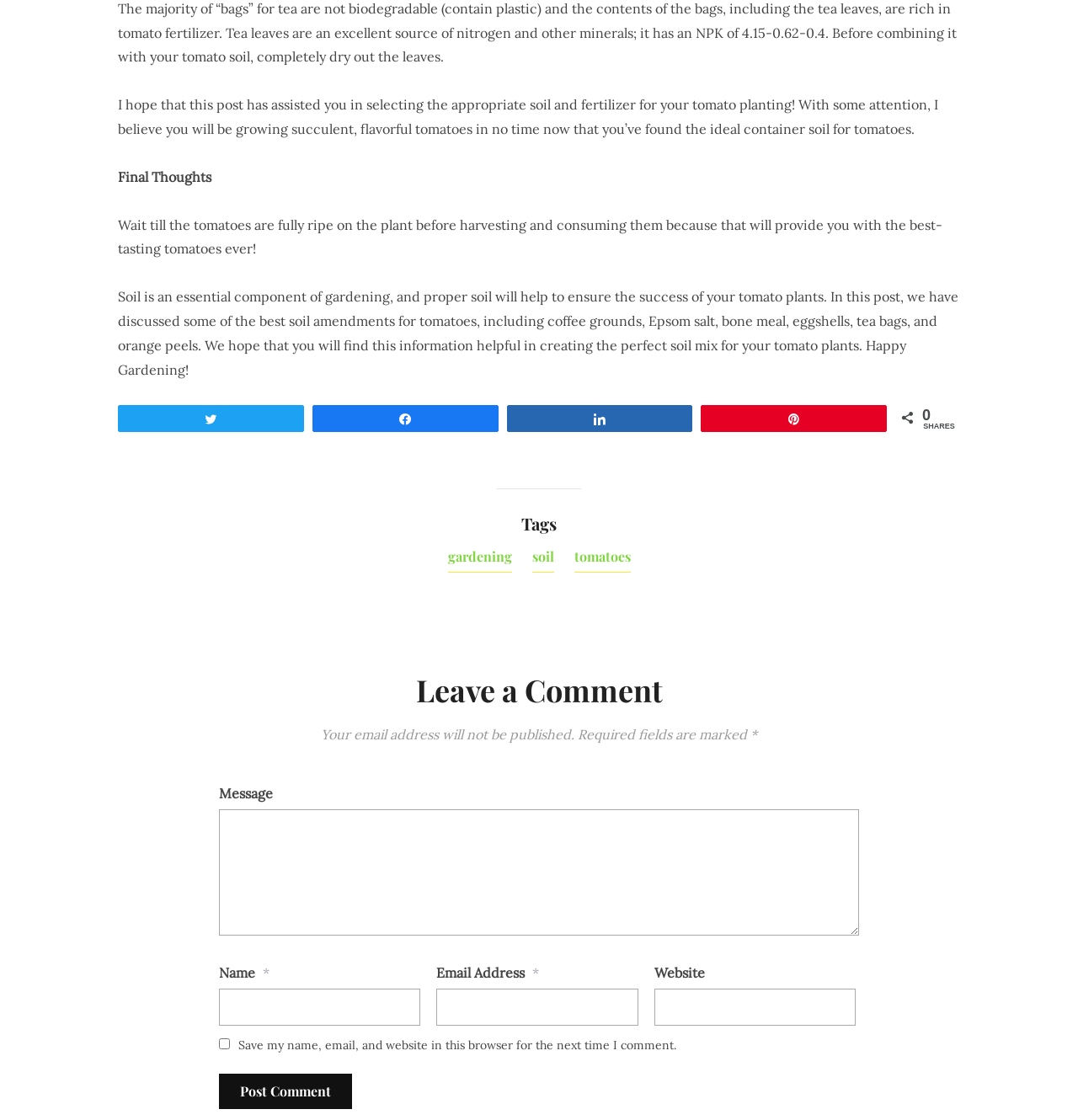Find the bounding box coordinates of the clickable area that will achieve the following instruction: "Enter a message in the 'Message' textbox".

[0.203, 0.722, 0.797, 0.835]